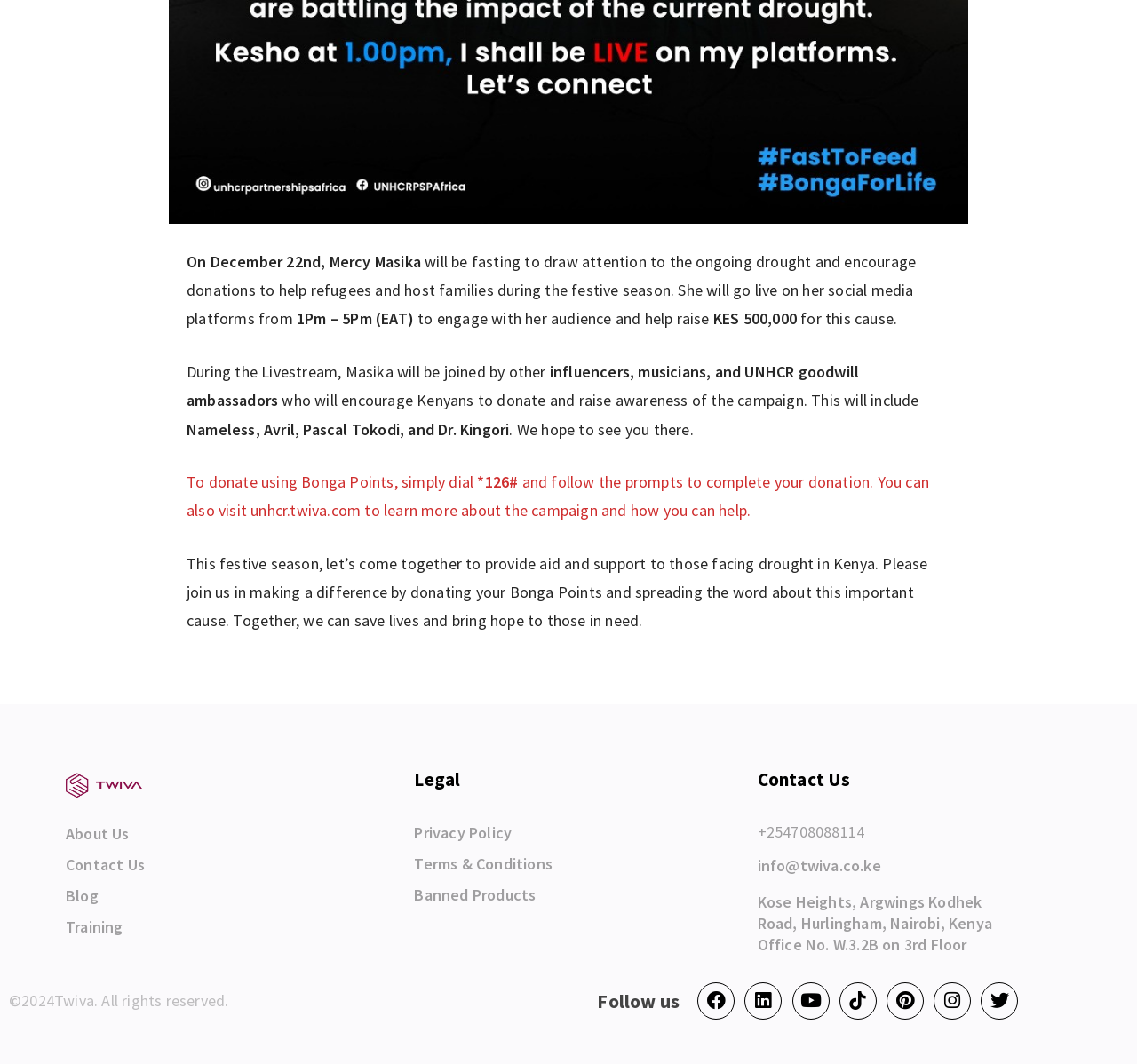Find the bounding box coordinates of the clickable area required to complete the following action: "Donate using Bonga Points by dialing '*126#'".

[0.42, 0.443, 0.456, 0.462]